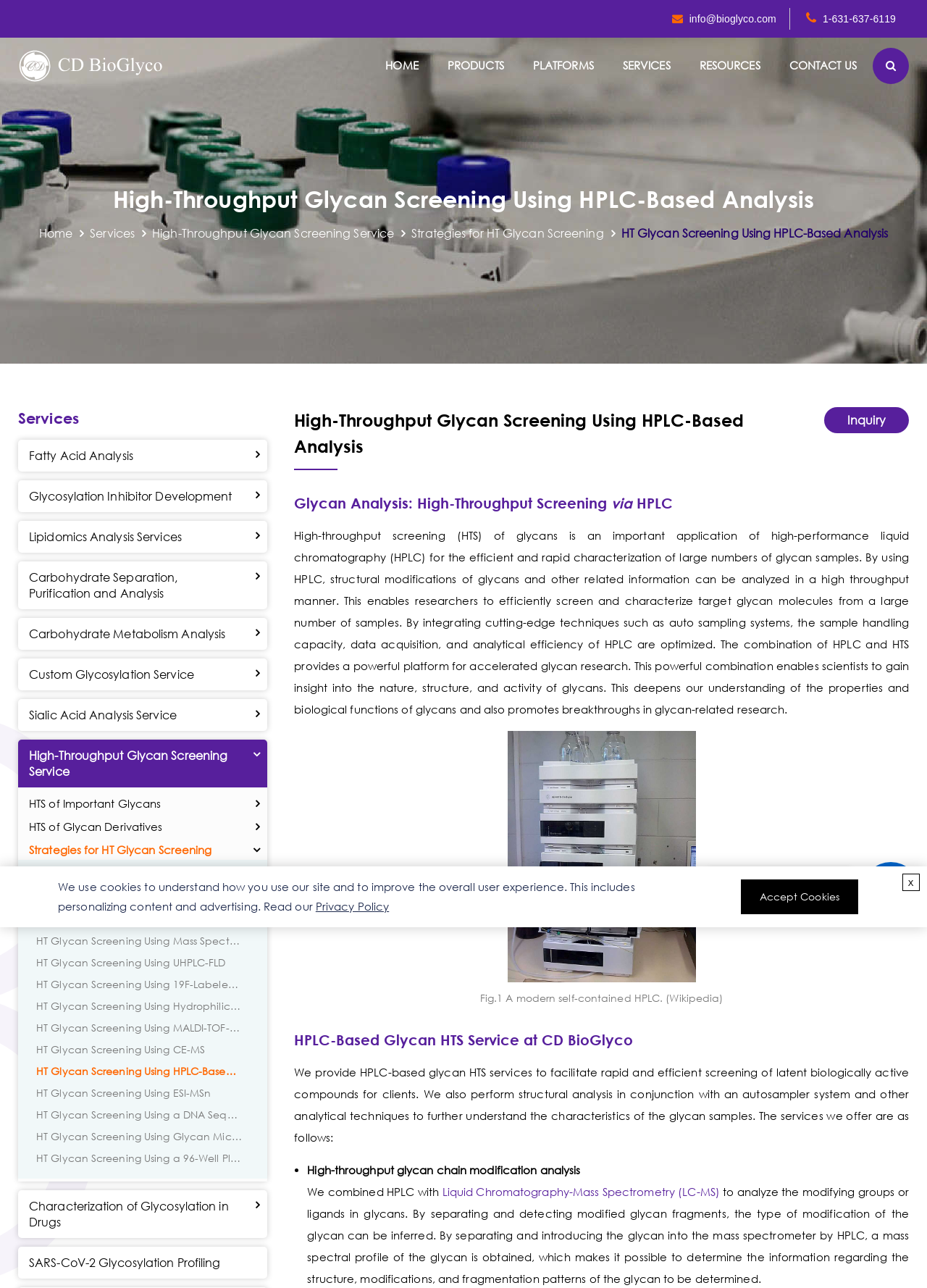Identify the bounding box coordinates of the region that needs to be clicked to carry out this instruction: "Click the 'High-Throughput Glycan Screening Service' link". Provide these coordinates as four float numbers ranging from 0 to 1, i.e., [left, top, right, bottom].

[0.164, 0.175, 0.425, 0.187]